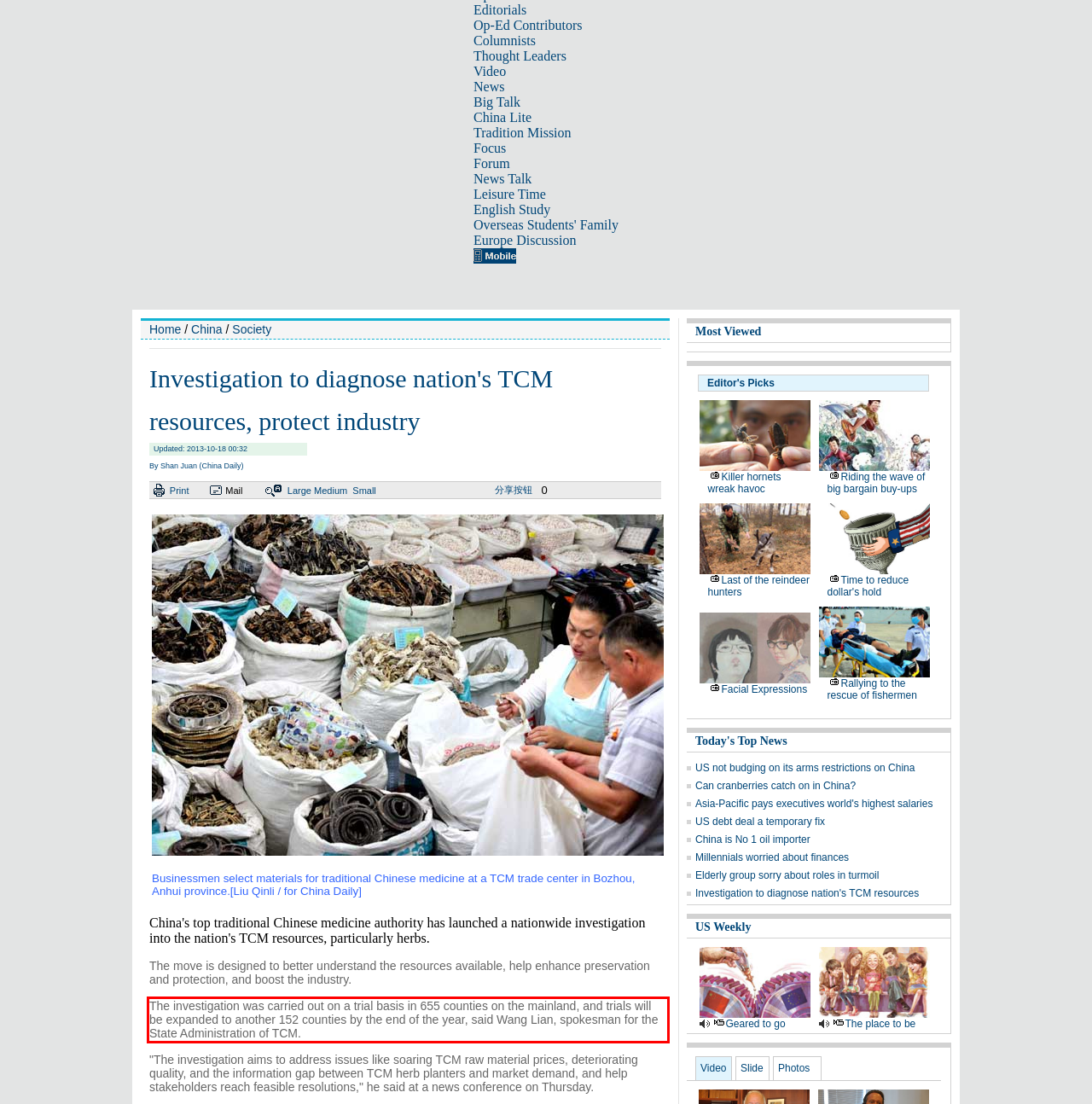Given a screenshot of a webpage, identify the red bounding box and perform OCR to recognize the text within that box.

The investigation was carried out on a trial basis in 655 counties on the mainland, and trials will be expanded to another 152 counties by the end of the year, said Wang Lian, spokesman for the State Administration of TCM.